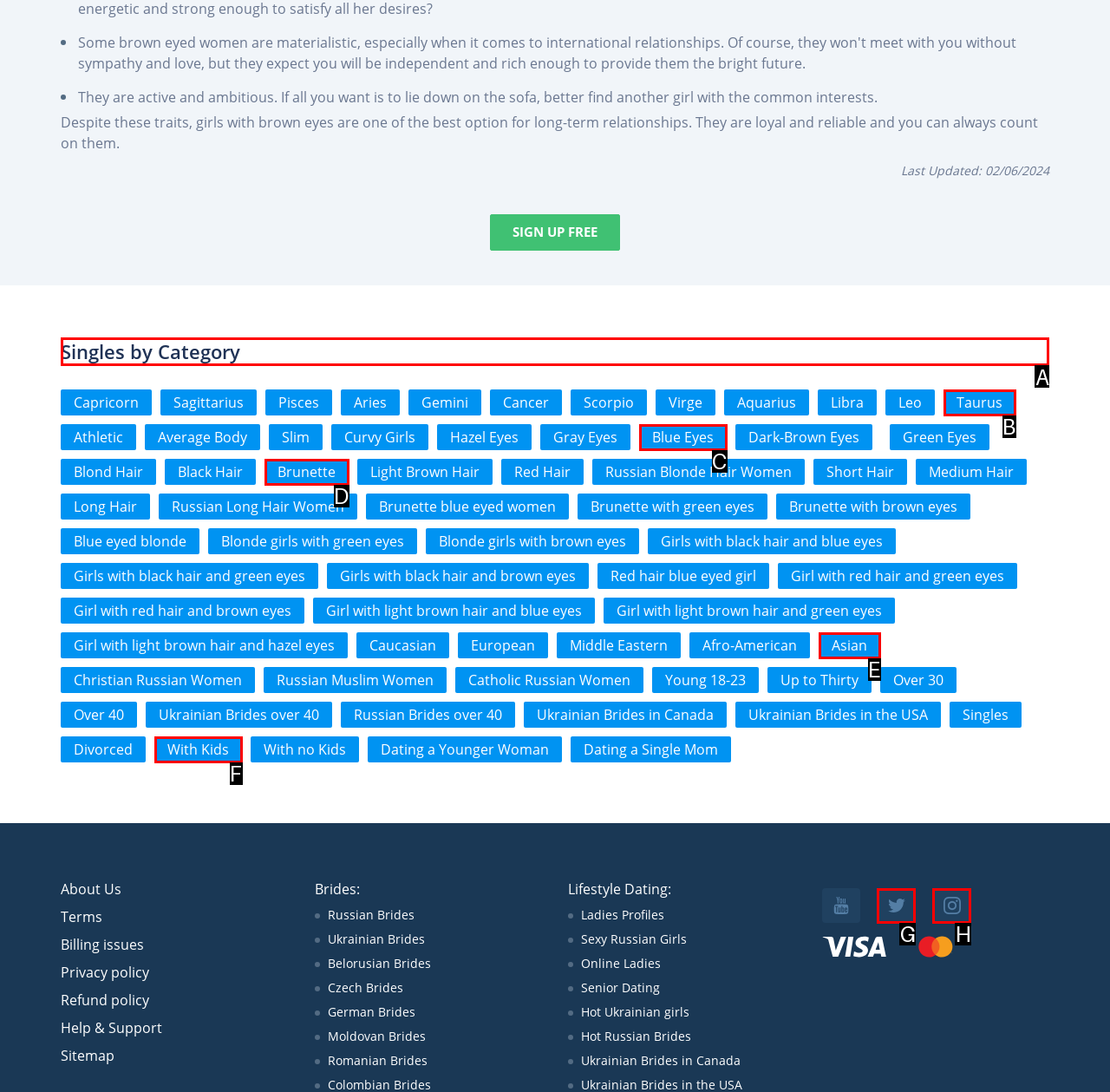Tell me which option I should click to complete the following task: Explore singles by category Answer with the option's letter from the given choices directly.

A